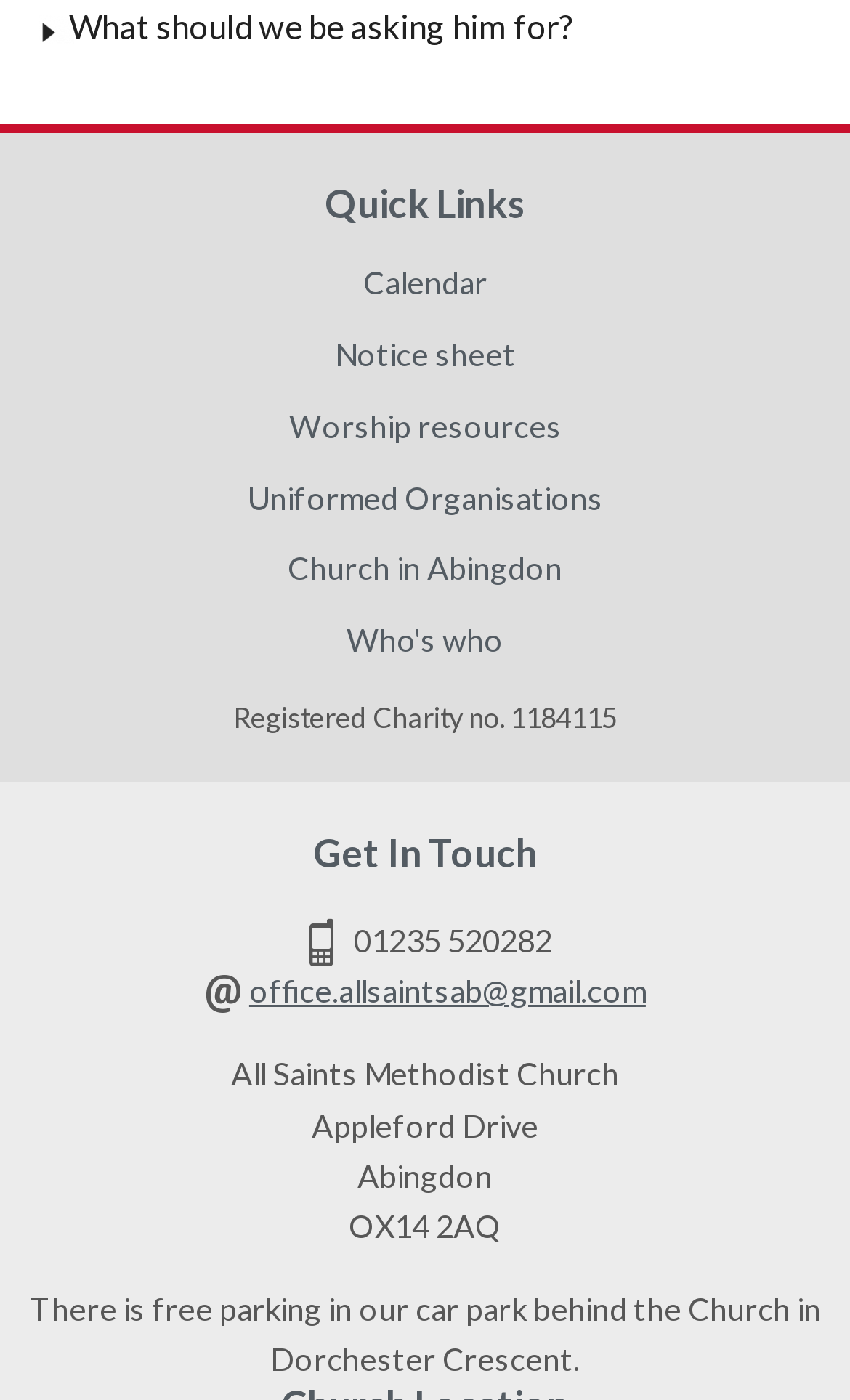Is there parking available at the church?
Using the image, respond with a single word or phrase.

Yes